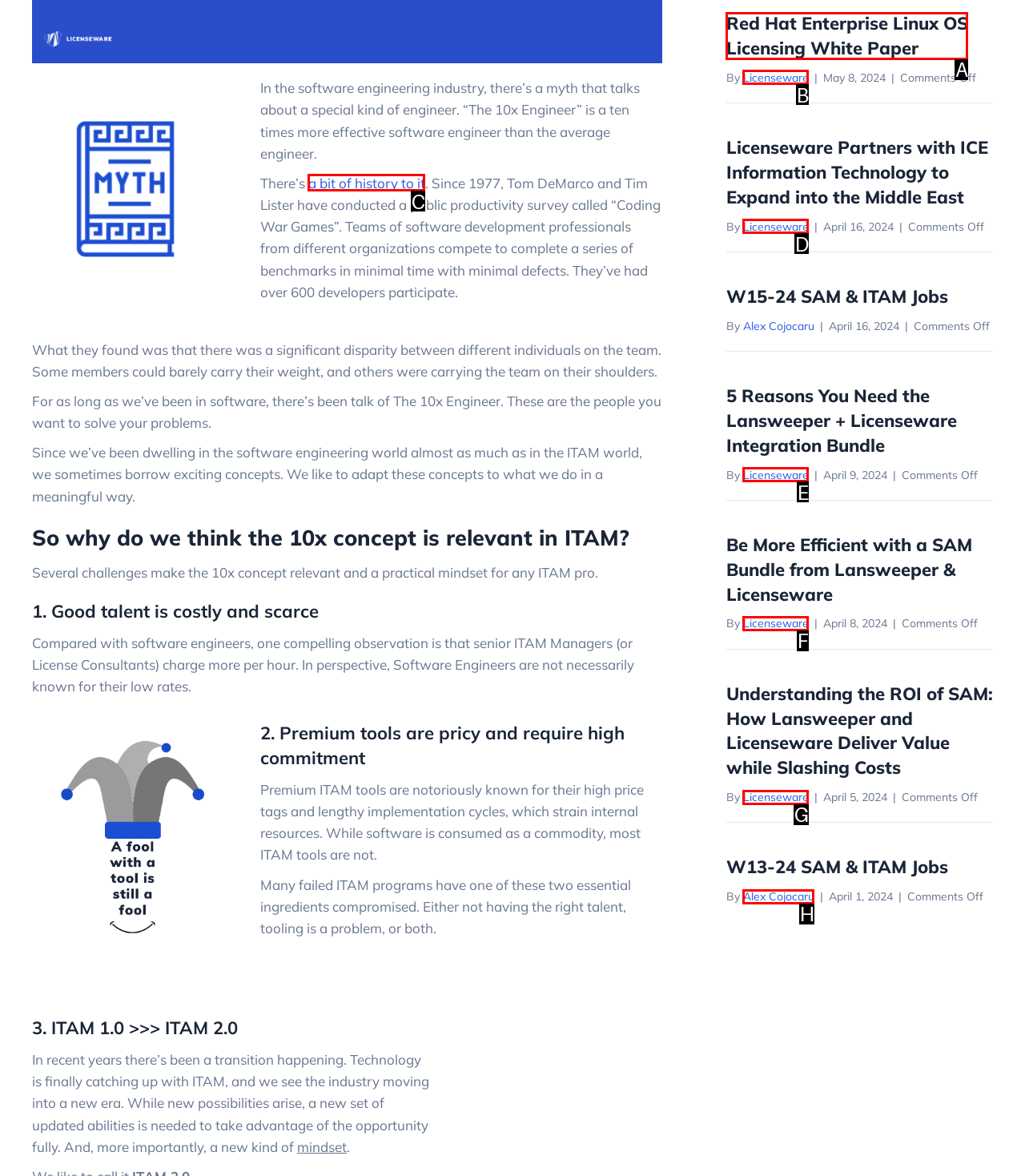Identify the option that best fits this description: Alex Cojocaru
Answer with the appropriate letter directly.

H